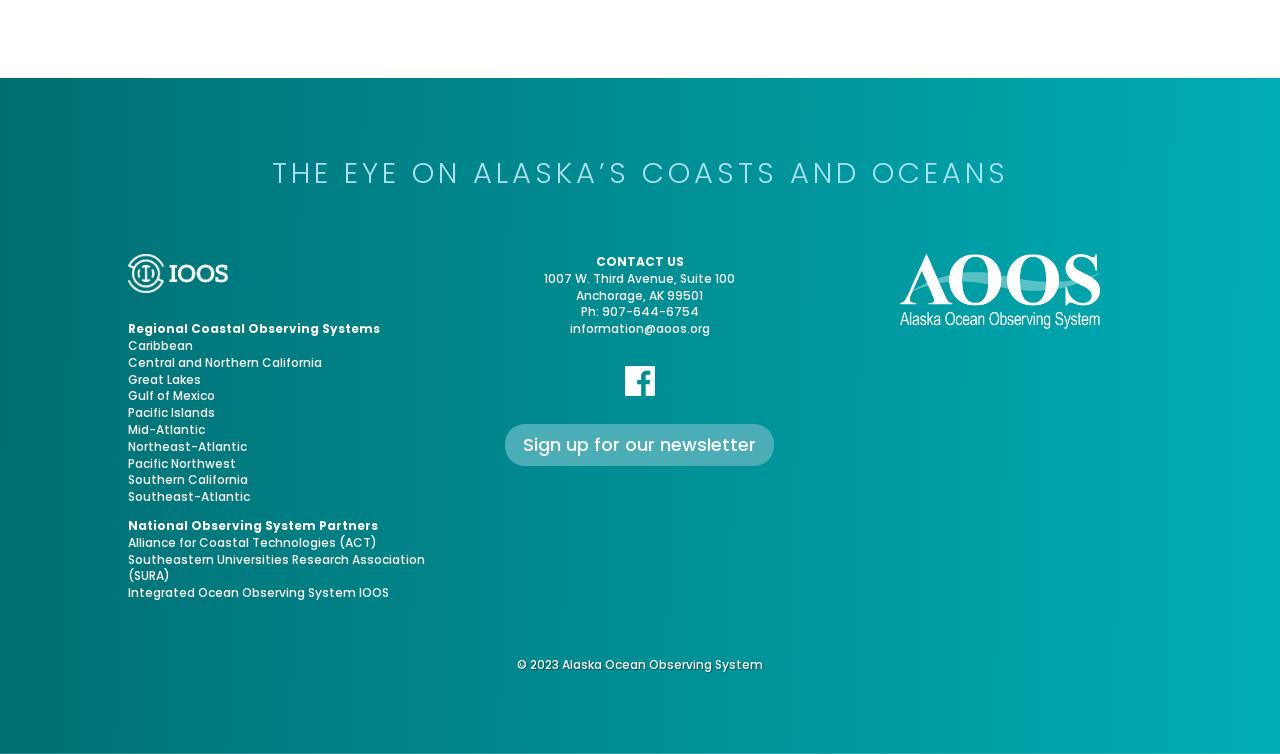Locate the bounding box coordinates of the segment that needs to be clicked to meet this instruction: "Click the link to Caribbean".

[0.1, 0.447, 0.151, 0.47]